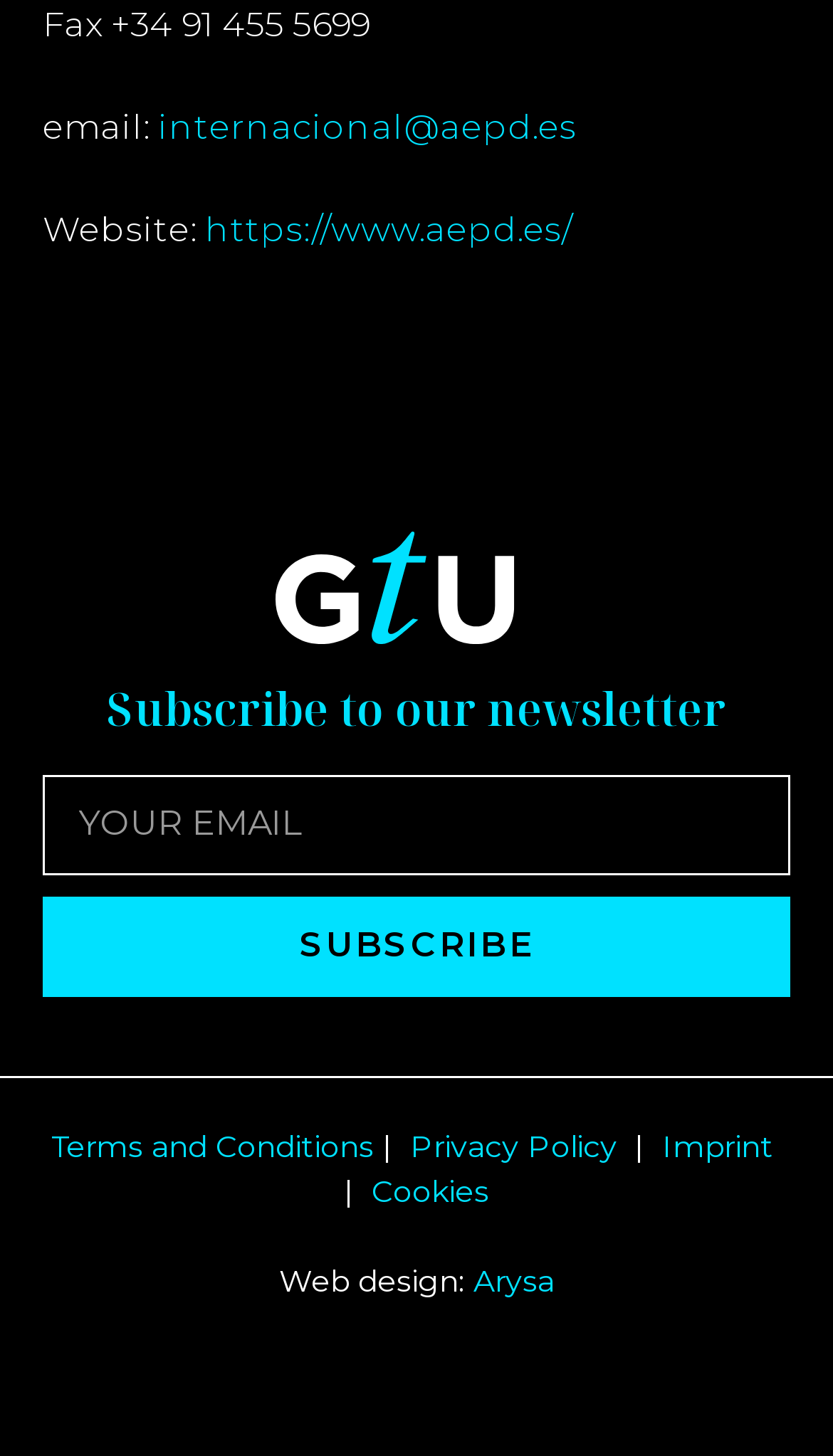Use the information in the screenshot to answer the question comprehensively: Who designed the website?

I found the website designer by looking at the link element with the content 'Arysa' at the bottom of the webpage, next to the StaticText element 'Web design:'.